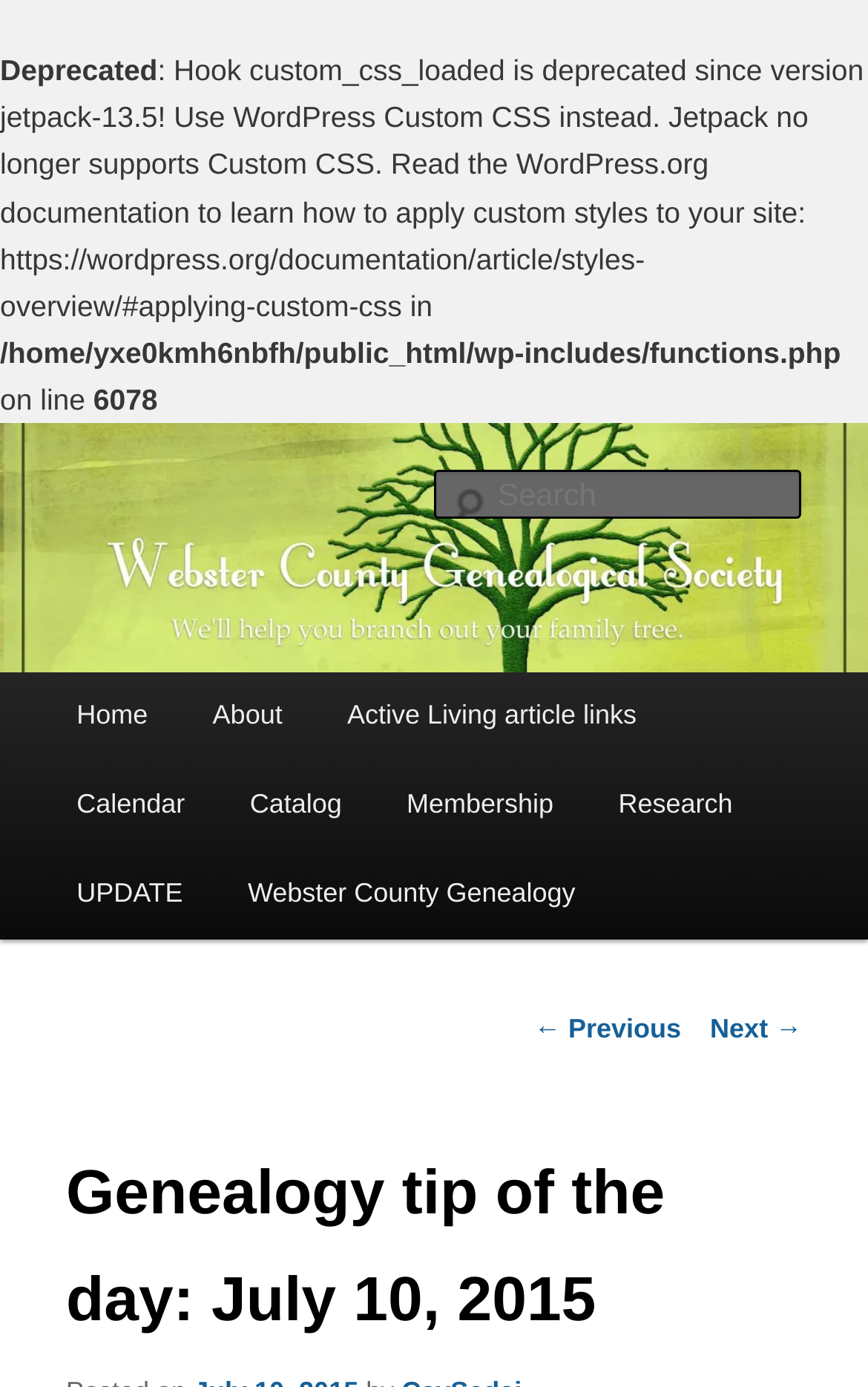How many main menu items are there?
Look at the image and answer with only one word or phrase.

7